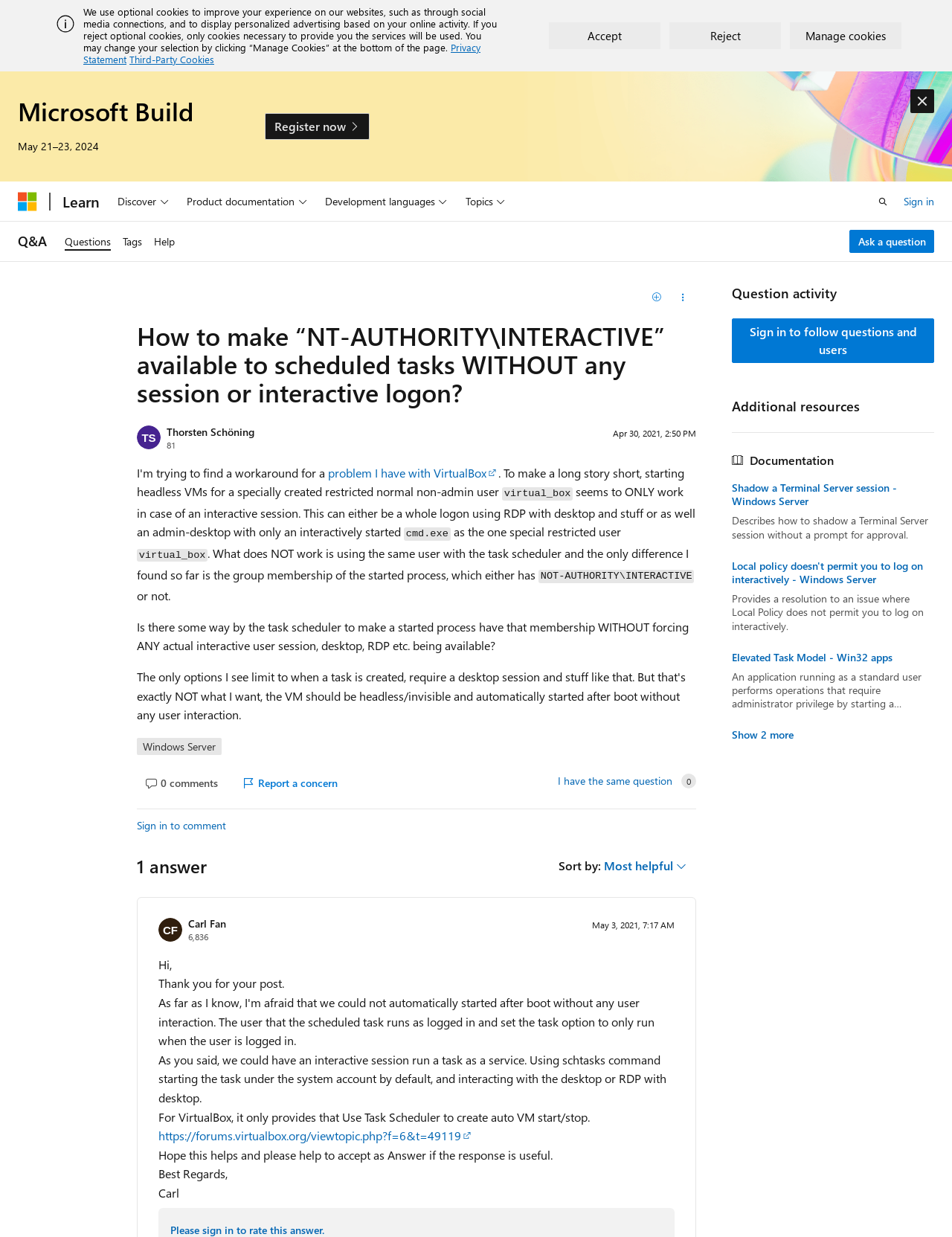Provide a brief response using a word or short phrase to this question:
What is the date when the answer was provided?

May 3, 2021